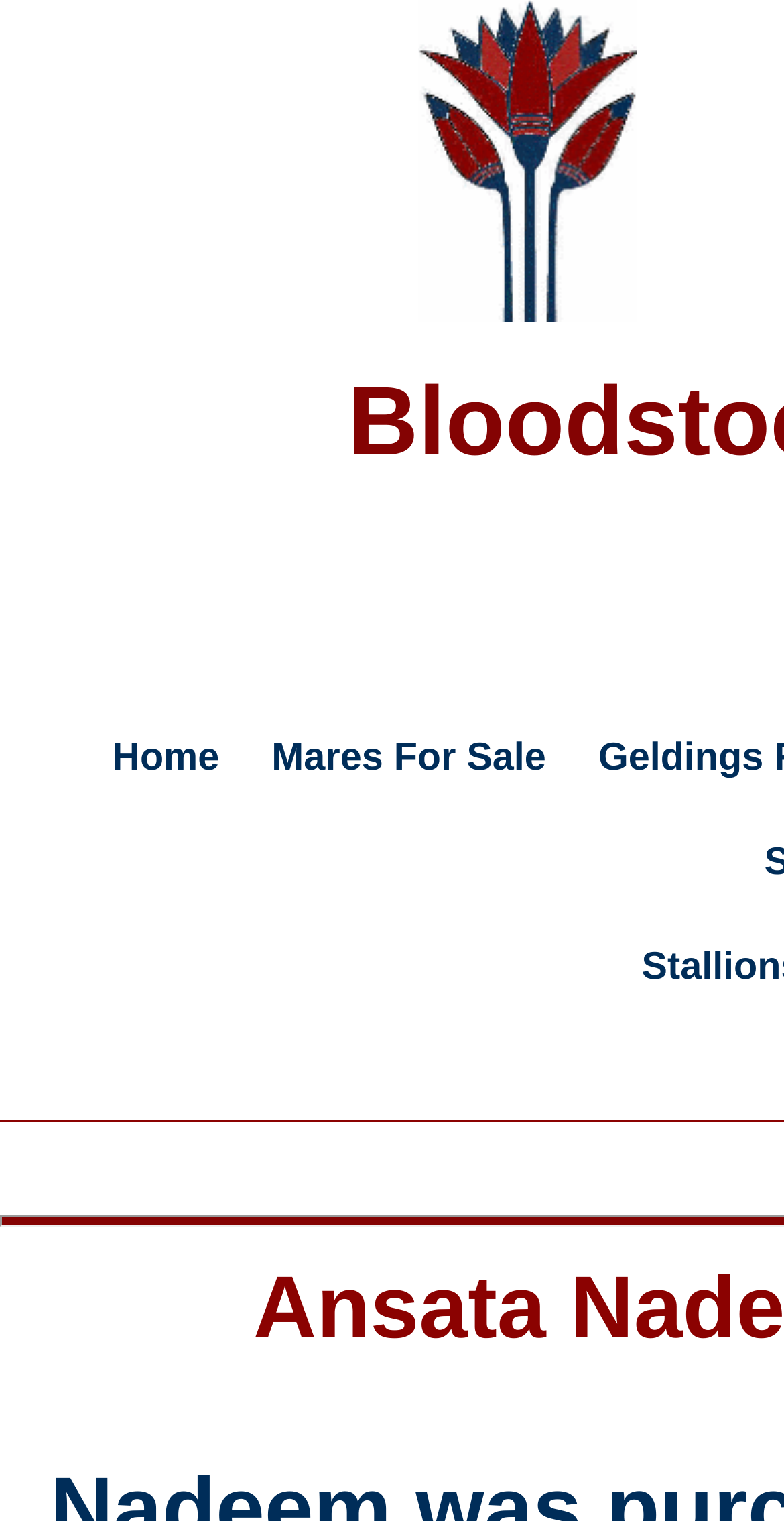Please extract the webpage's main title and generate its text content.

Lotus Bloodstock Arabian Horses